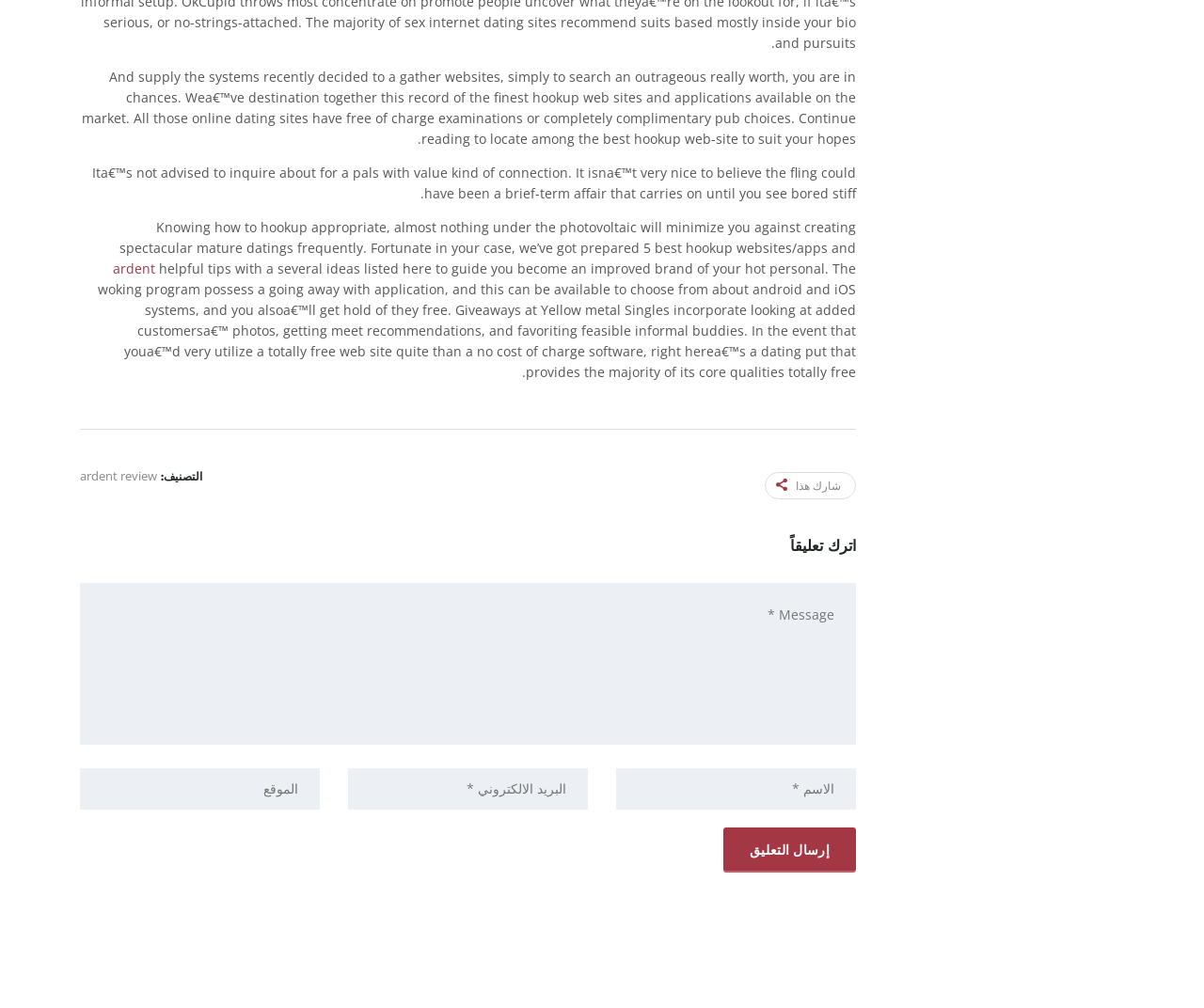Please find the bounding box coordinates for the clickable element needed to perform this instruction: "Click the 'إرسال التعليق' button".

[0.601, 0.821, 0.711, 0.864]